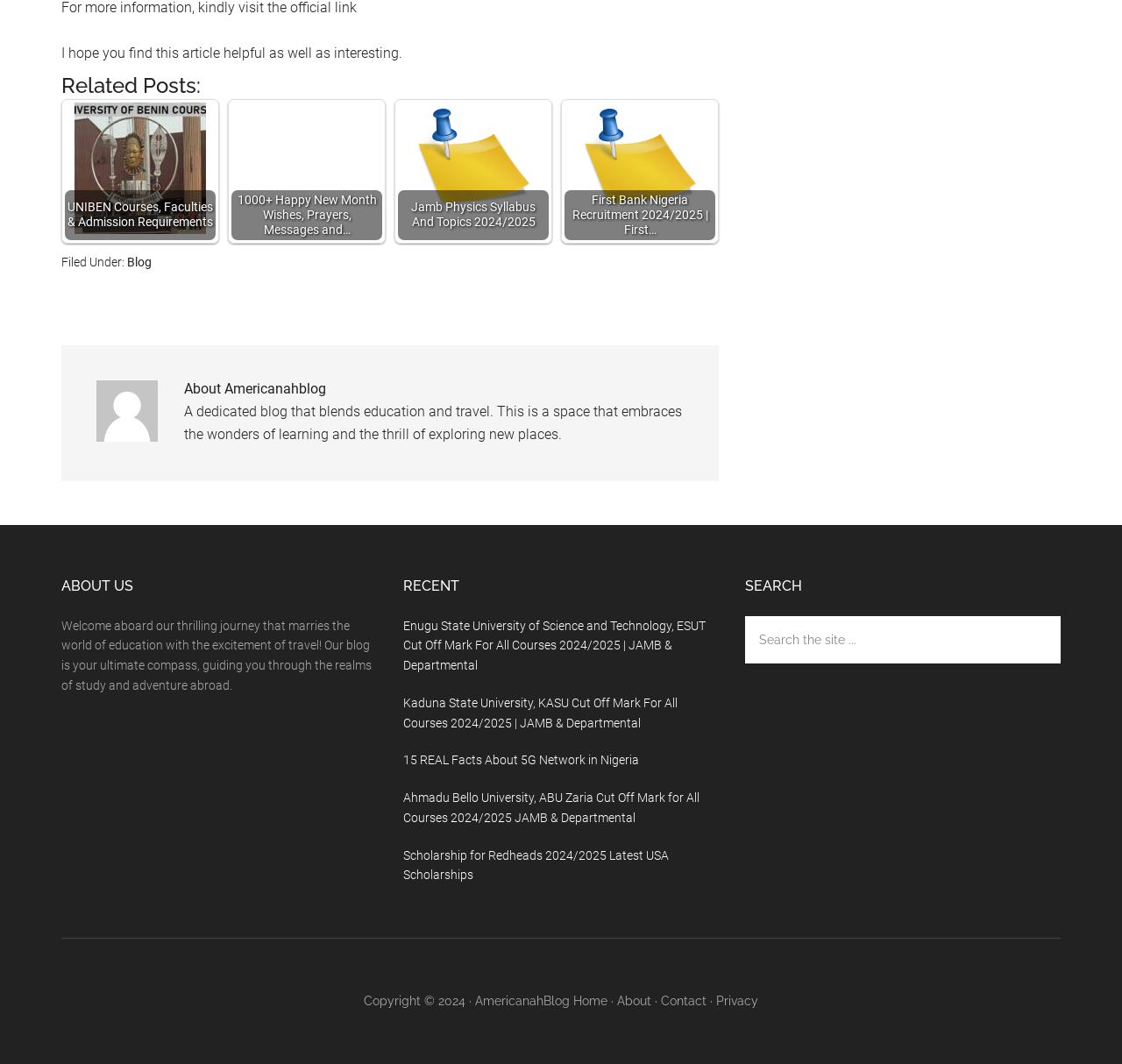Please pinpoint the bounding box coordinates for the region I should click to adhere to this instruction: "Go to the home page".

[0.511, 0.934, 0.541, 0.947]